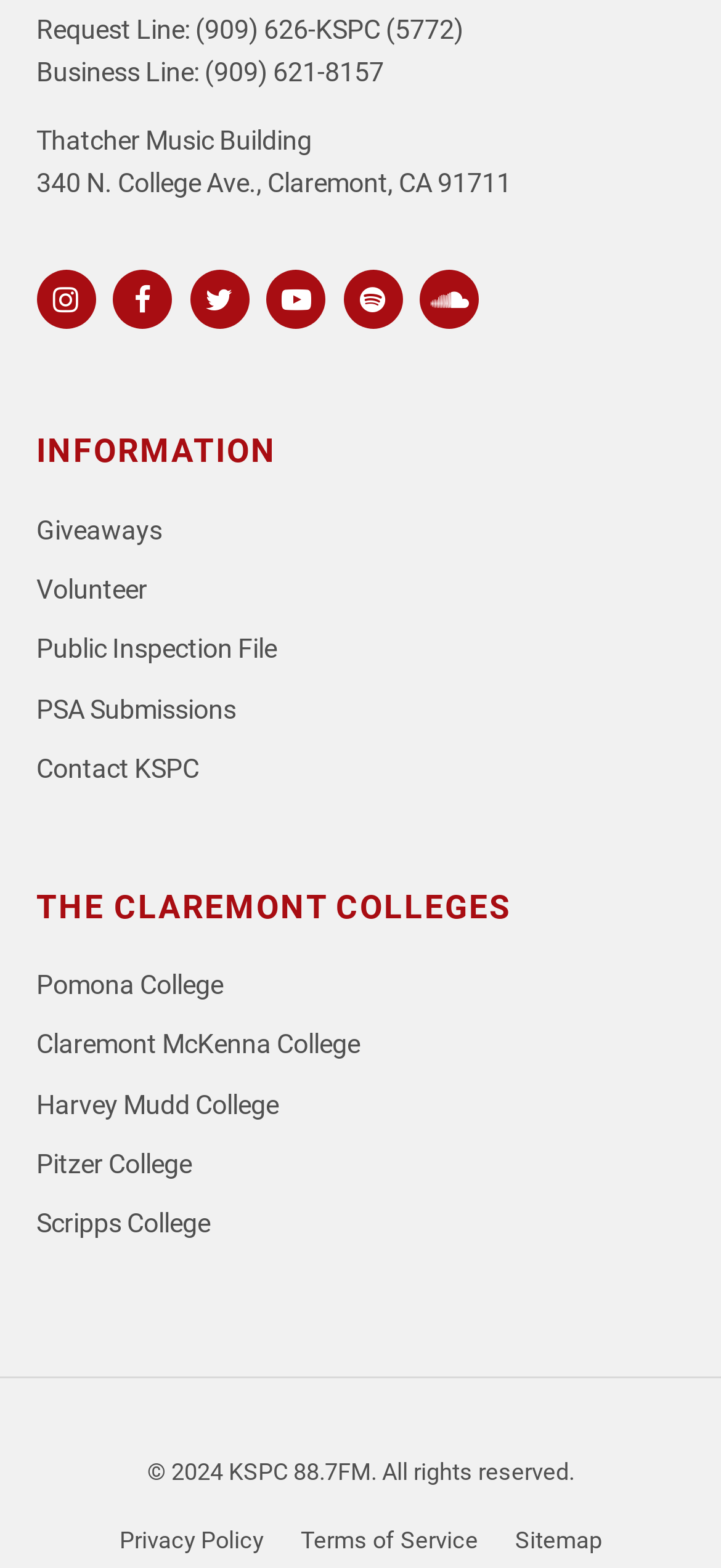Identify the bounding box coordinates of the element that should be clicked to fulfill this task: "Check Privacy Policy". The coordinates should be provided as four float numbers between 0 and 1, i.e., [left, top, right, bottom].

[0.165, 0.973, 0.365, 0.991]